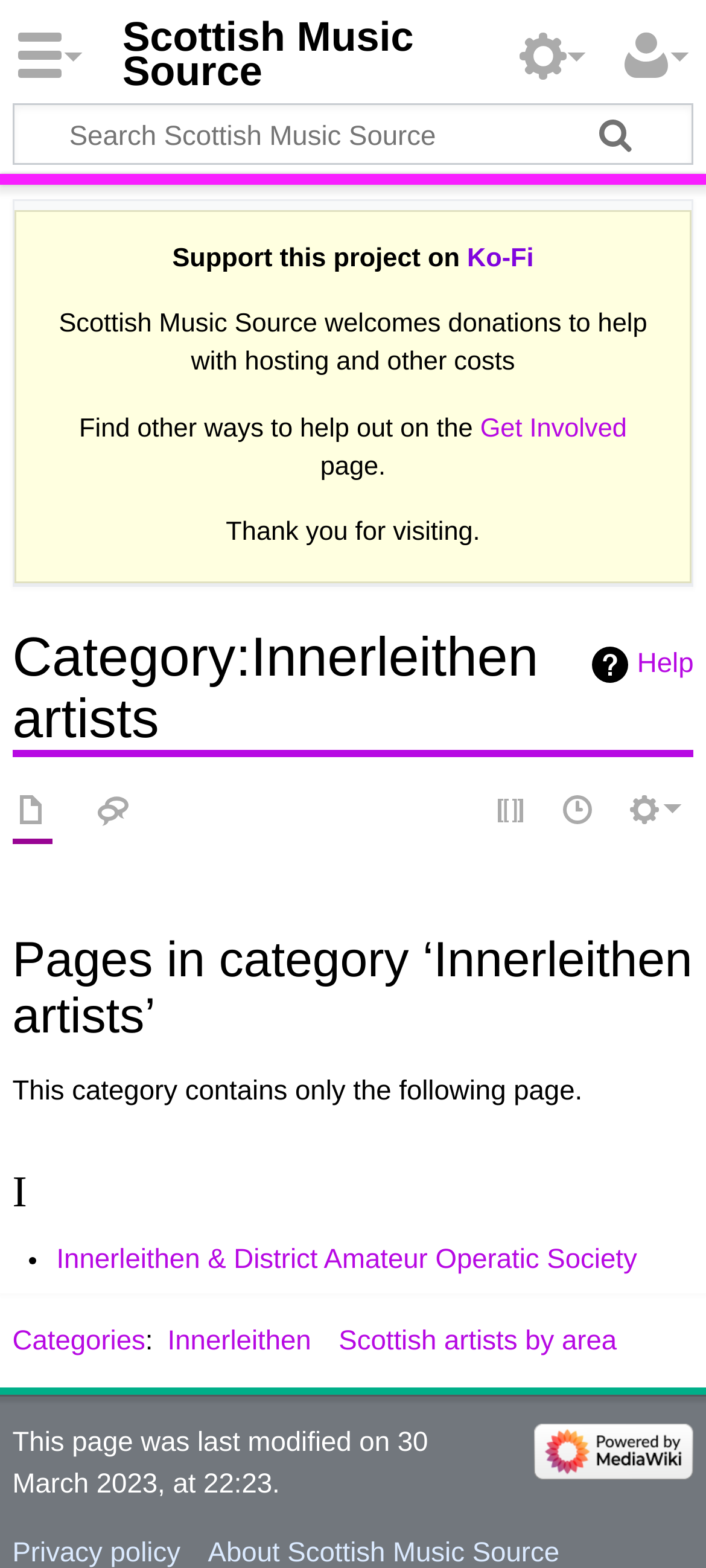Please provide the bounding box coordinates for the element that needs to be clicked to perform the instruction: "Read the article about Blue bottle Coffee". The coordinates must consist of four float numbers between 0 and 1, formatted as [left, top, right, bottom].

None